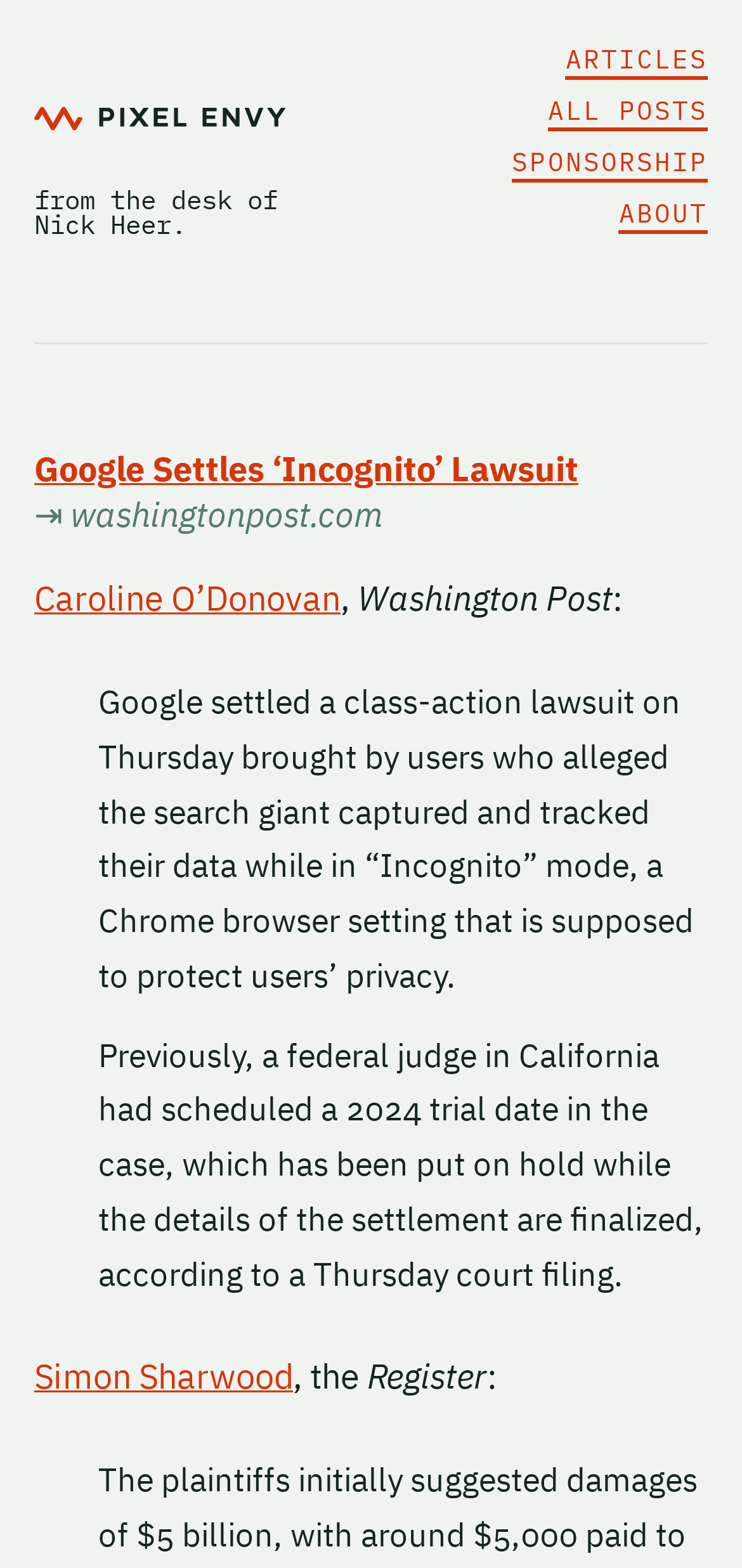Please determine the bounding box coordinates of the clickable area required to carry out the following instruction: "View the post by Simon Sharwood". The coordinates must be four float numbers between 0 and 1, represented as [left, top, right, bottom].

[0.046, 0.864, 0.395, 0.891]